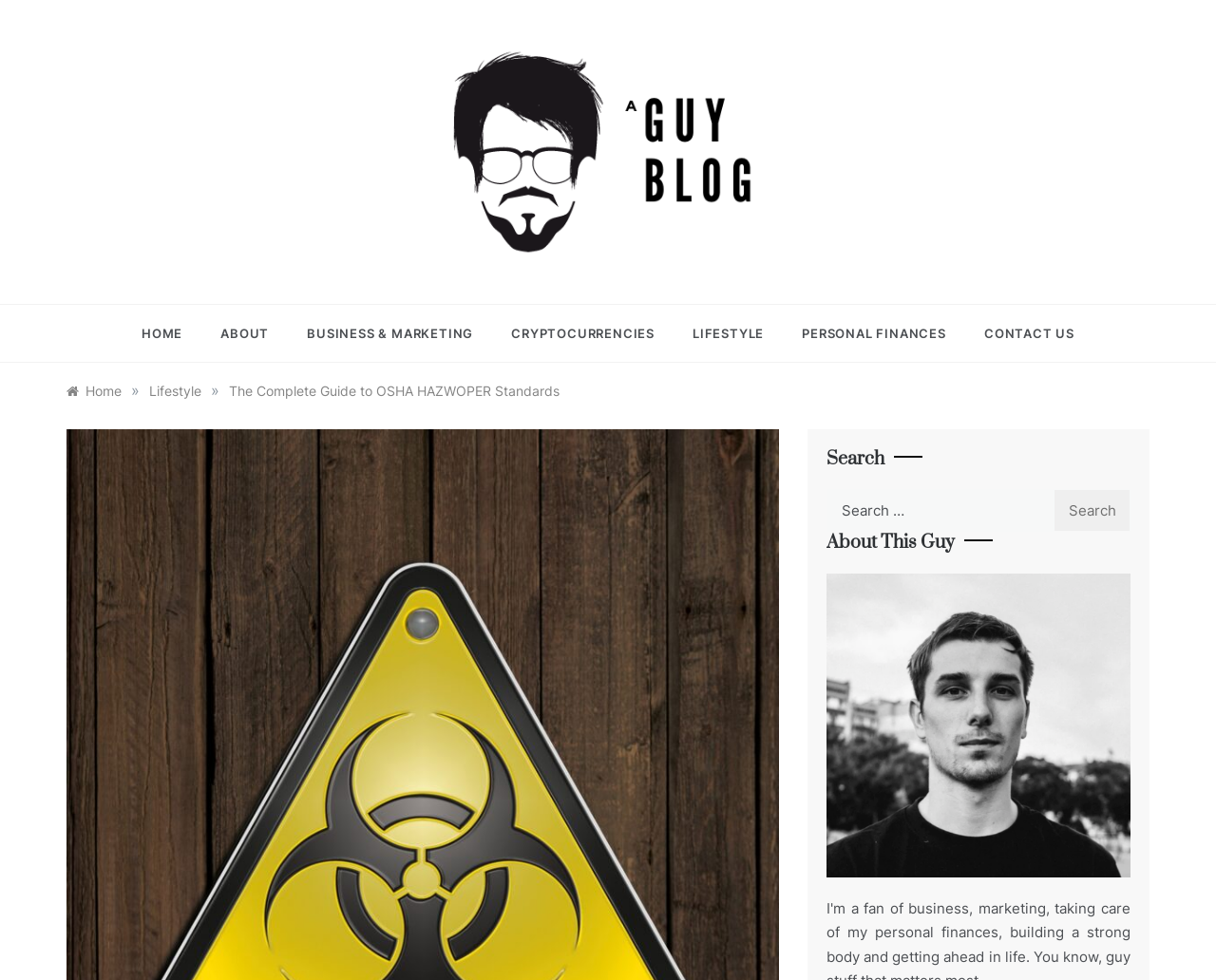Construct a comprehensive caption that outlines the webpage's structure and content.

The webpage is titled "The Complete Guide to OSHA HAZWOPER Standards - A Guy Blog". At the top left, there is a logo image and a link to "A Guy Blog". Below the logo, there is a heading "A GUY BLOG" with a link to the same destination. 

To the left of the logo, there are seven navigation links: "HOME", "ABOUT", "BUSINESS & MARKETING", "CRYPTOCURRENCIES", "LIFESTYLE", "PERSONAL FINANCES", and "CONTACT US". These links are arranged horizontally and take up about half of the screen width.

Below the navigation links, there is a breadcrumbs navigation section with links to "Home", "Lifestyle", and the current page "The Complete Guide to OSHA HAZWOPER Standards". 

On the right side of the page, there is a search section with a heading "Search", a search box, and a "Search" button. Below the search section, there is a heading "About This Guy" and a figure containing an image.

The webpage appears to be a blog post about OSHA HAZWOPER standards, with the main content not explicitly described in the accessibility tree. The meta description suggests that the page provides information about OSHA HAZWOPER standards for those who are unfamiliar with them.